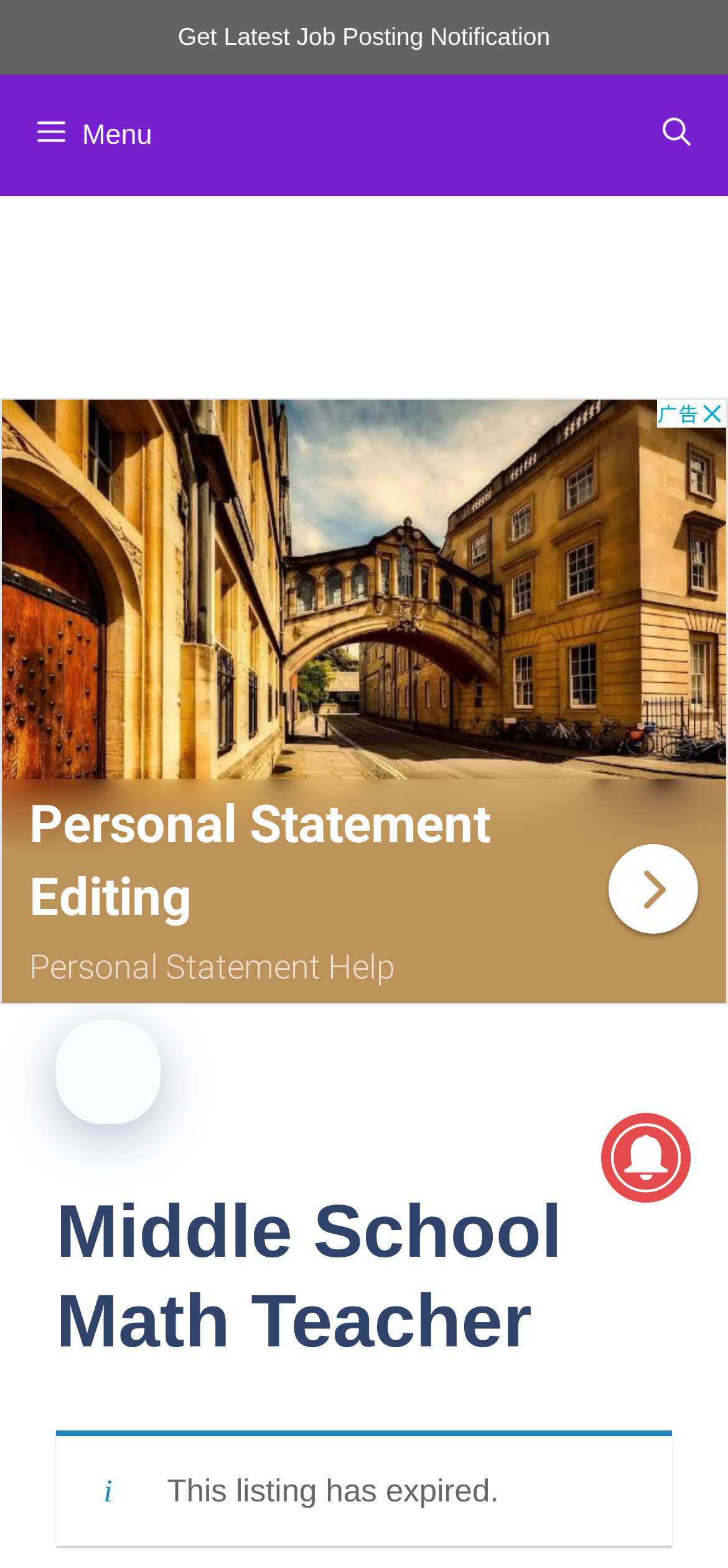From the webpage screenshot, predict the bounding box coordinates (top-left x, top-left y, bottom-right x, bottom-right y) for the UI element described here: aria-label="Open search"

[0.859, 0.047, 1.0, 0.124]